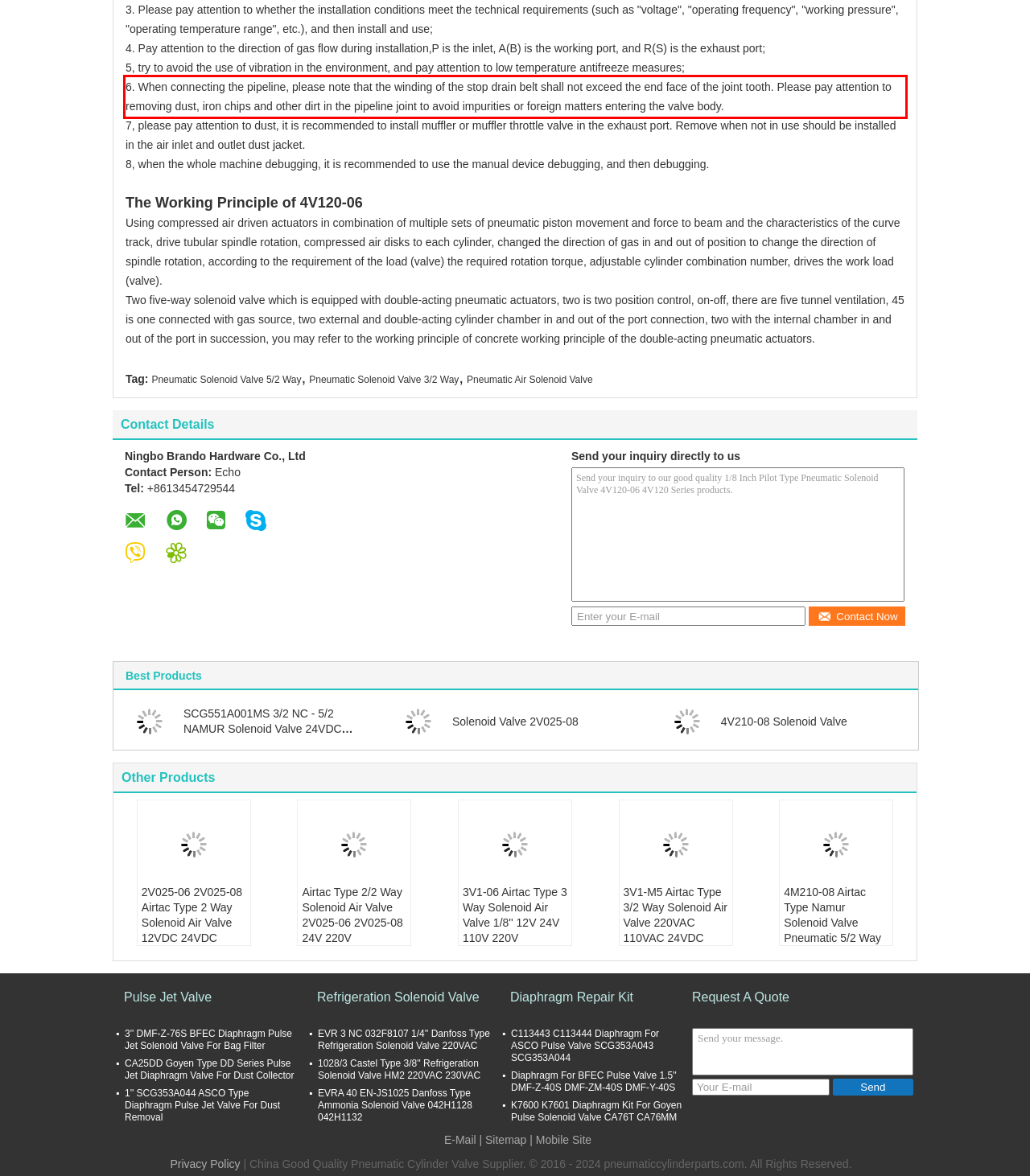Please perform OCR on the text content within the red bounding box that is highlighted in the provided webpage screenshot.

6. When connecting the pipeline, please note that the winding of the stop drain belt shall not exceed the end face of the joint tooth. Please pay attention to removing dust, iron chips and other dirt in the pipeline joint to avoid impurities or foreign matters entering the valve body.